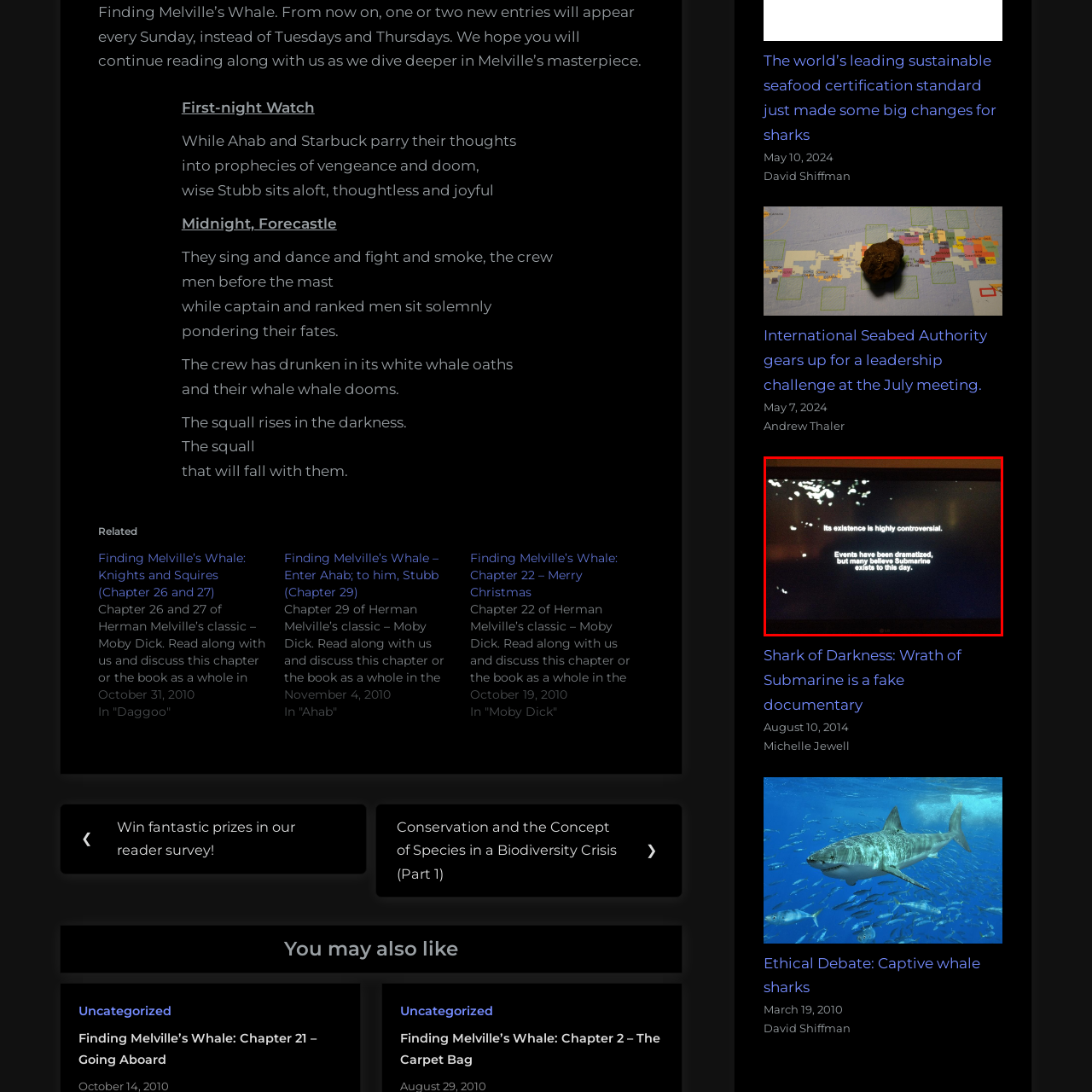Concentrate on the image marked by the red box, What is the subject of the narrative?
 Your answer should be a single word or phrase.

Mysterious subject